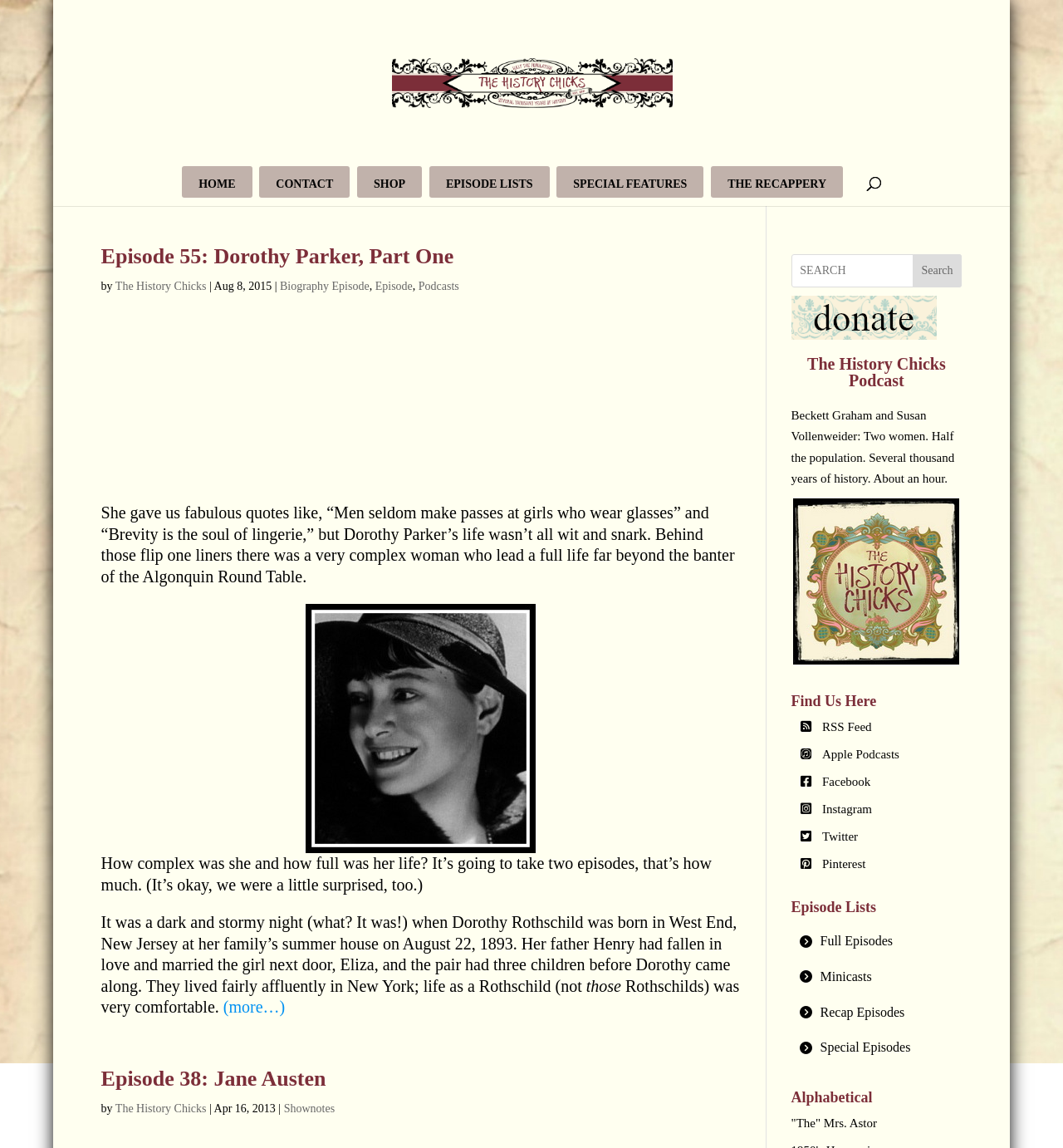Determine the bounding box coordinates of the region I should click to achieve the following instruction: "Read more about Episode 55: Dorothy Parker, Part One". Ensure the bounding box coordinates are four float numbers between 0 and 1, i.e., [left, top, right, bottom].

[0.21, 0.869, 0.268, 0.885]